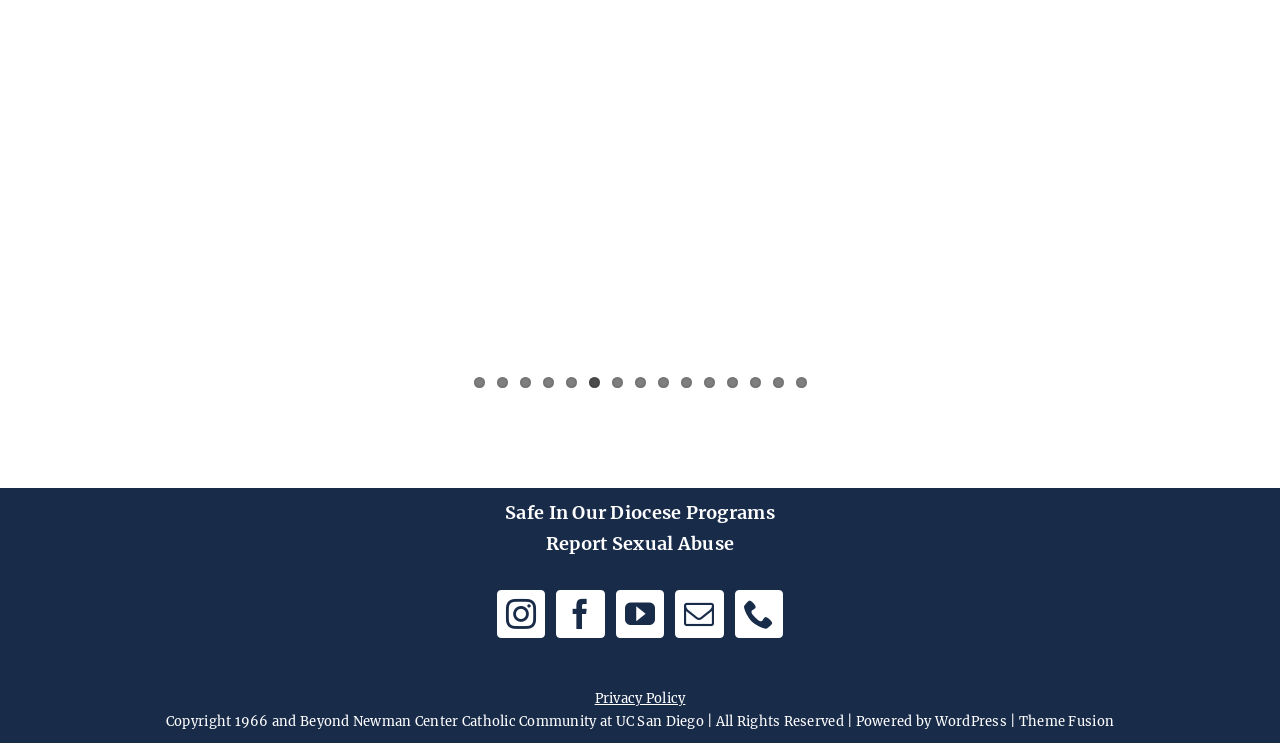Provide the bounding box coordinates of the HTML element this sentence describes: "parent_node: Comment or Message name="wpforms[fields][2]"". The bounding box coordinates consist of four float numbers between 0 and 1, i.e., [left, top, right, bottom].

None